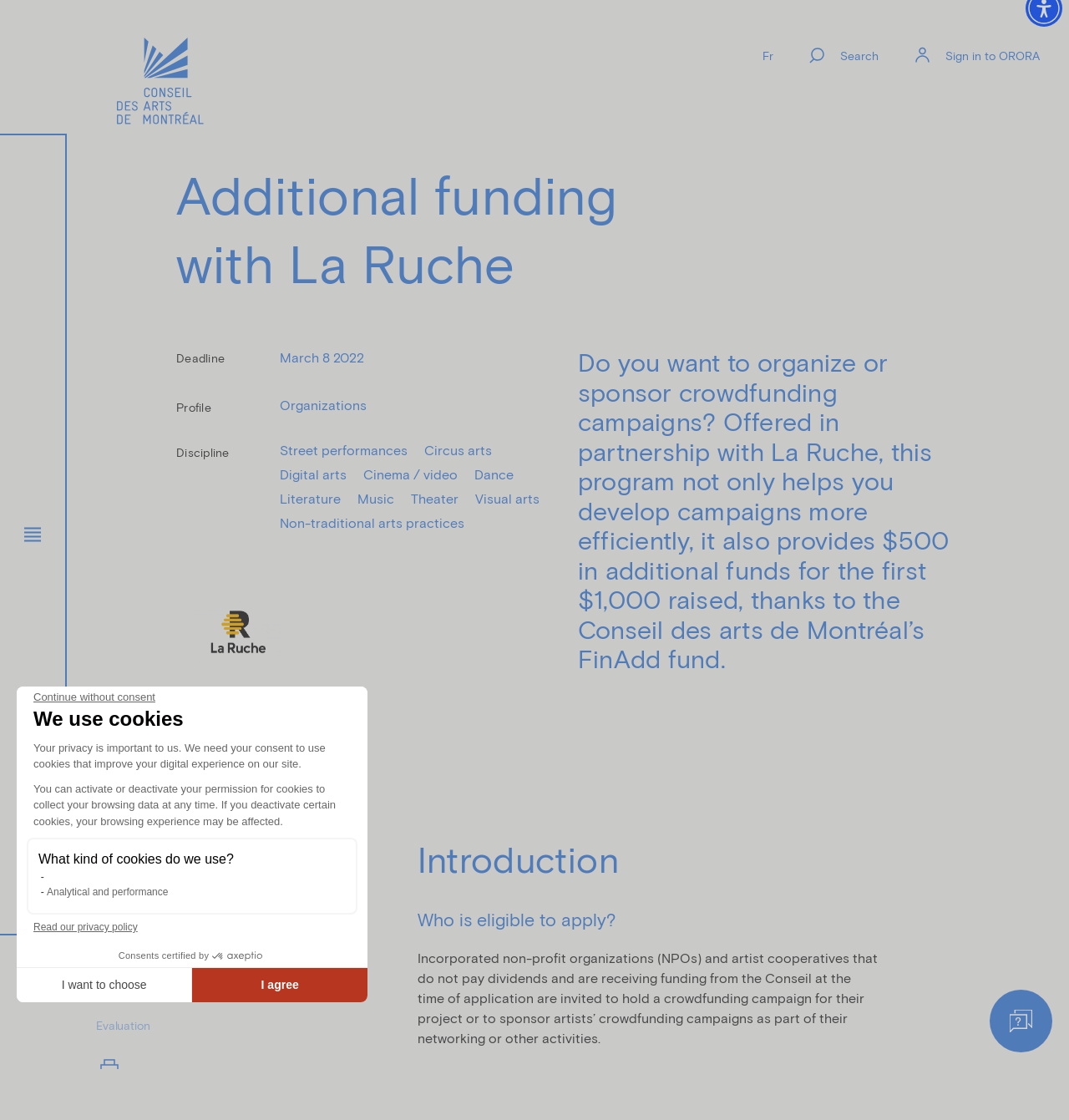What type of aid is provided by La Ruche?
Identify the answer in the screenshot and reply with a single word or phrase.

Financial aid